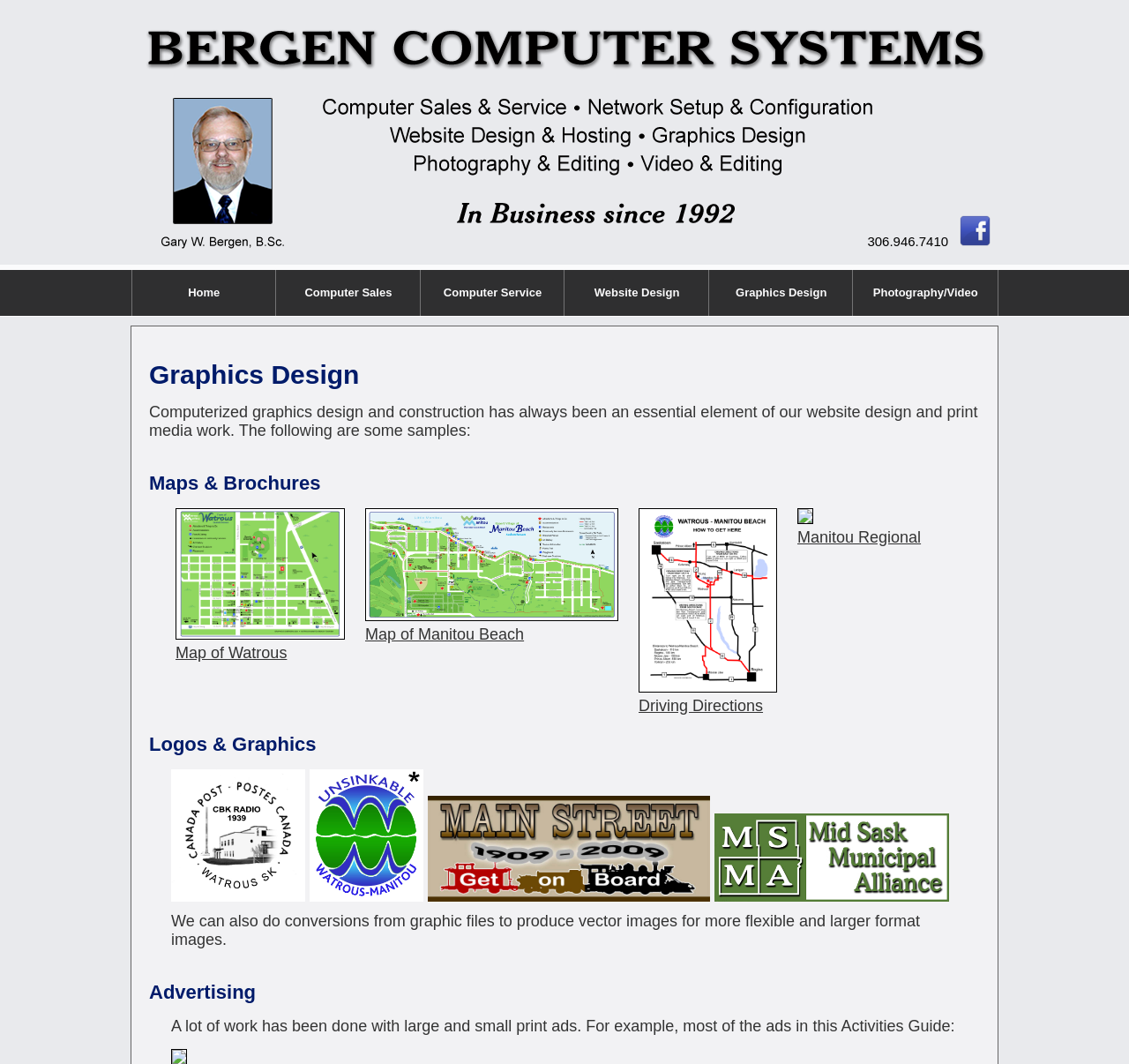Predict the bounding box of the UI element based on the description: "parent_node: Map of Watrous". The coordinates should be four float numbers between 0 and 1, formatted as [left, top, right, bottom].

[0.155, 0.588, 0.305, 0.604]